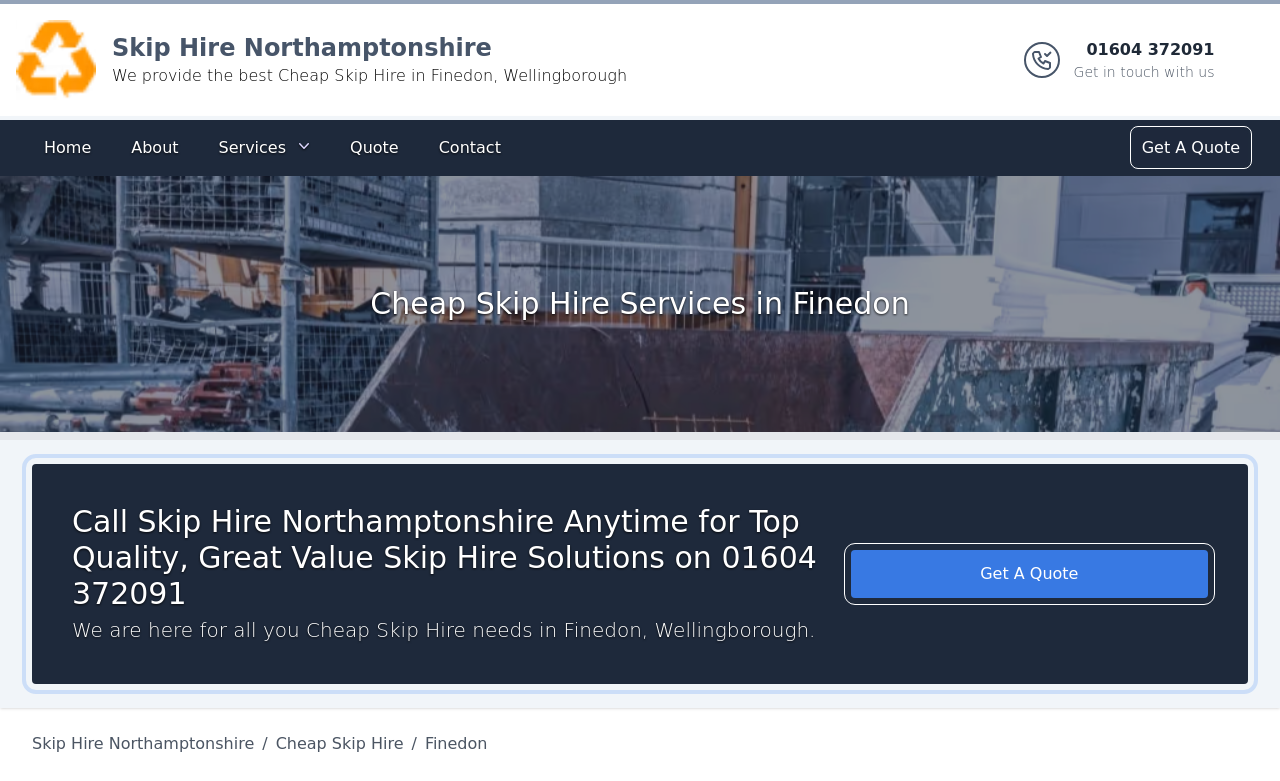Find the bounding box coordinates of the element you need to click on to perform this action: 'Call us using the phone number'. The coordinates should be represented by four float values between 0 and 1, in the format [left, top, right, bottom].

[0.839, 0.049, 0.949, 0.105]